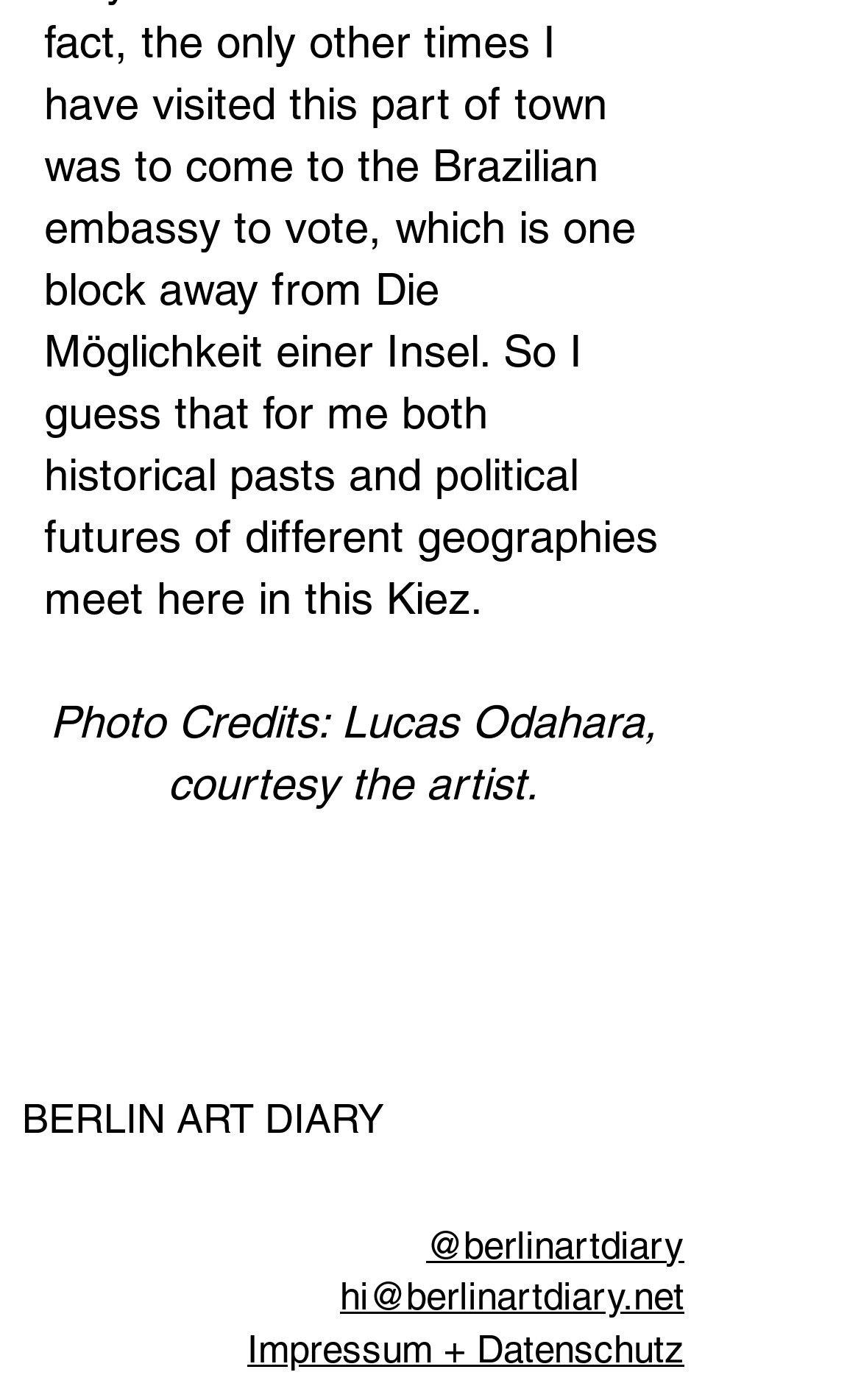What is the name of the artist?
Please answer the question with a detailed and comprehensive explanation.

The answer can be found in the static text element 'Photo Credits: Lucas Odahara, courtesy the artist.' which is located at the top of the webpage.